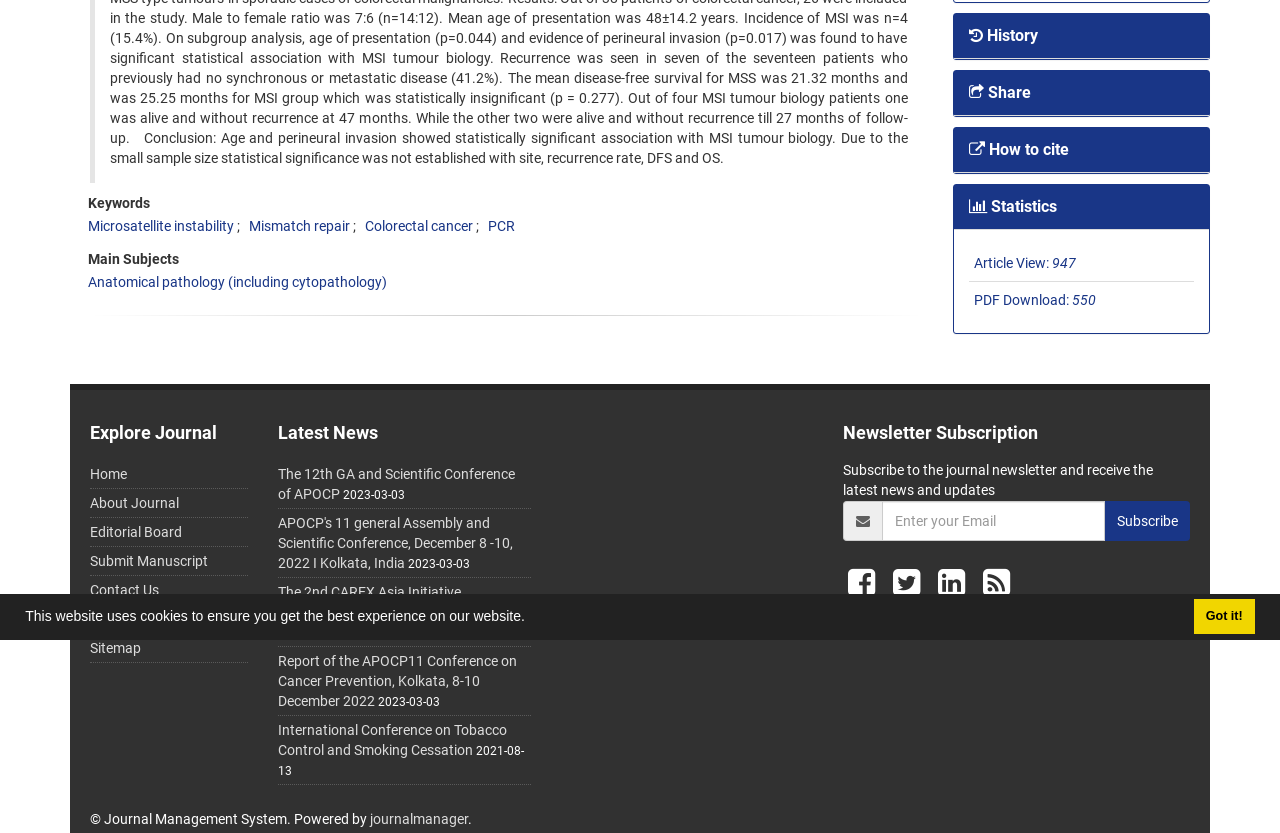Given the description of a UI element: "Sitemap", identify the bounding box coordinates of the matching element in the webpage screenshot.

[0.07, 0.768, 0.11, 0.787]